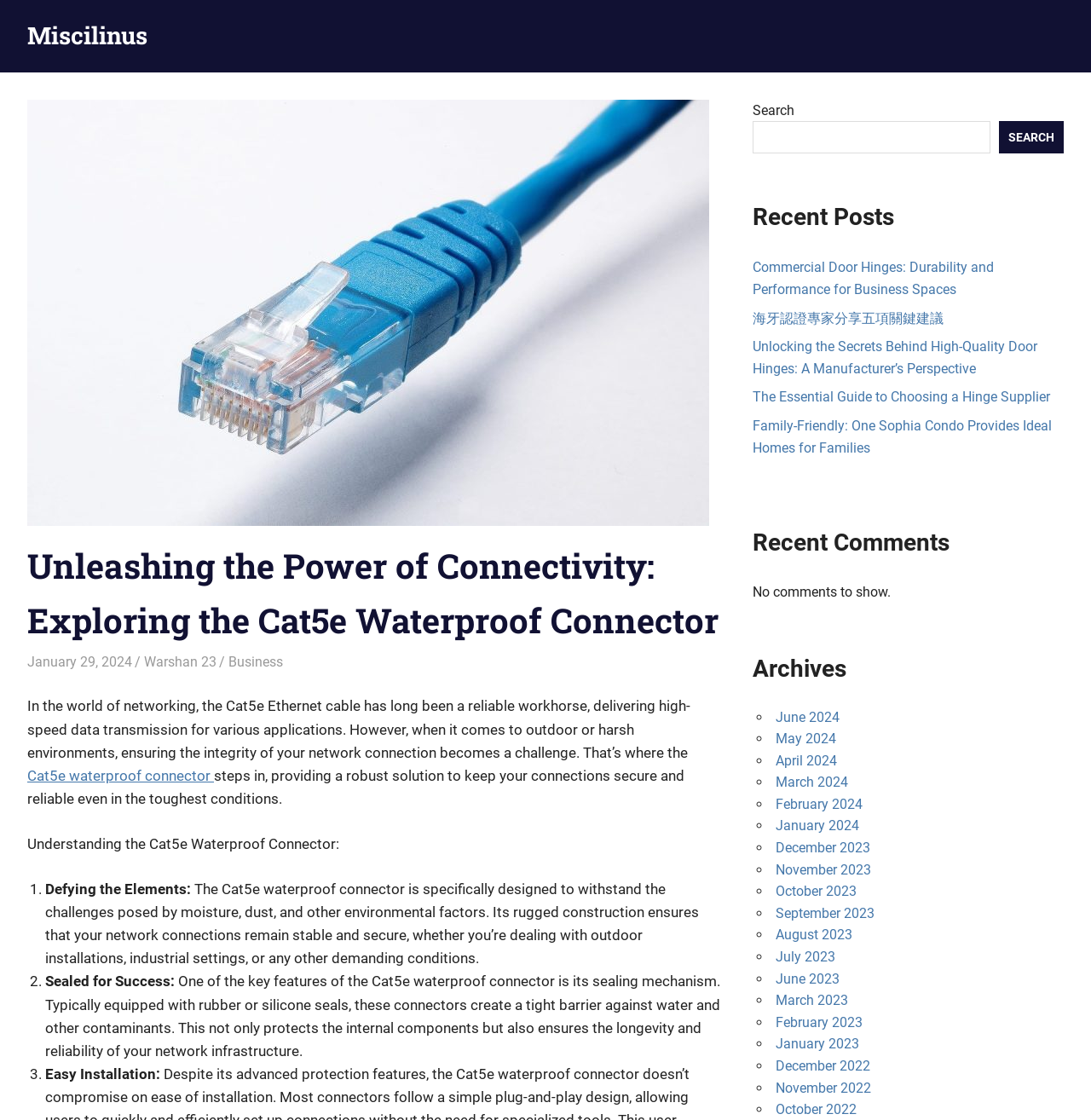Please specify the bounding box coordinates of the clickable region to carry out the following instruction: "Read the recent post 'Commercial Door Hinges: Durability and Performance for Business Spaces'". The coordinates should be four float numbers between 0 and 1, in the format [left, top, right, bottom].

[0.69, 0.232, 0.911, 0.266]